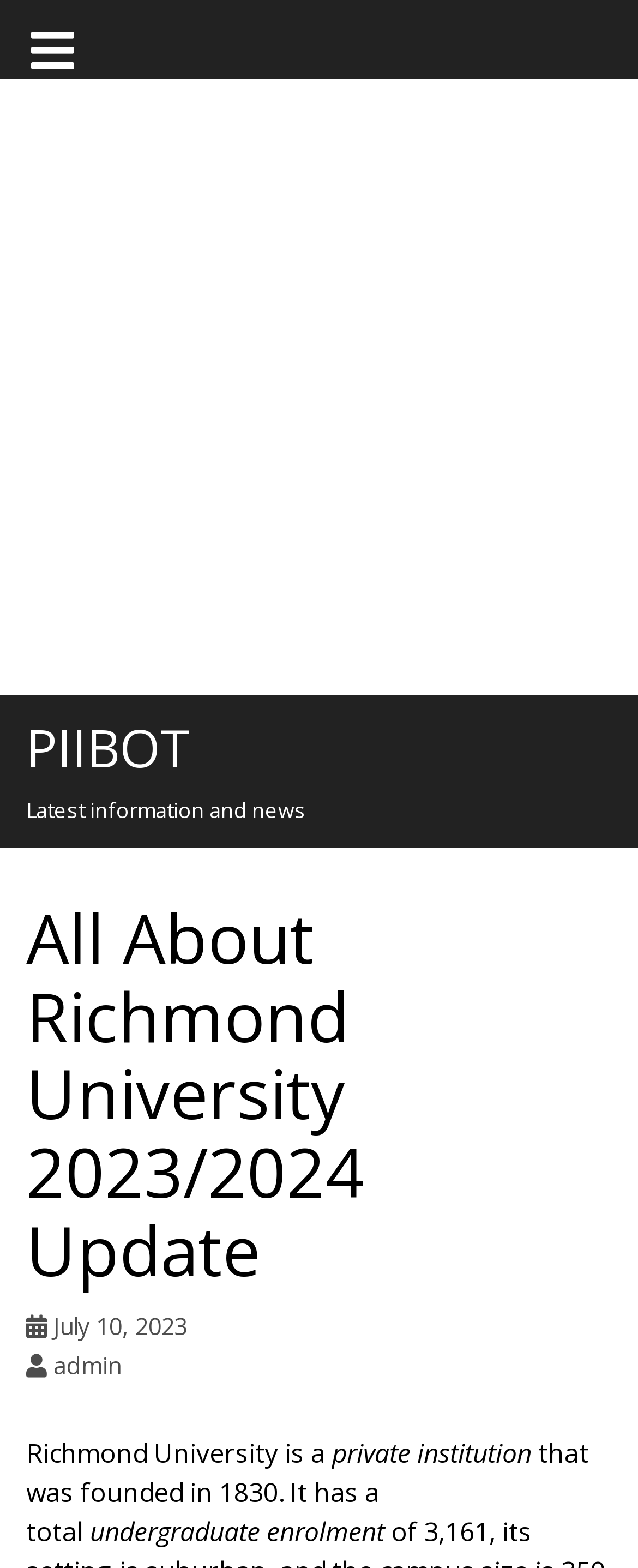Please locate the UI element described by "aria-label="Advertisement" name="aswift_1" title="Advertisement"" and provide its bounding box coordinates.

[0.0, 0.094, 1.0, 0.433]